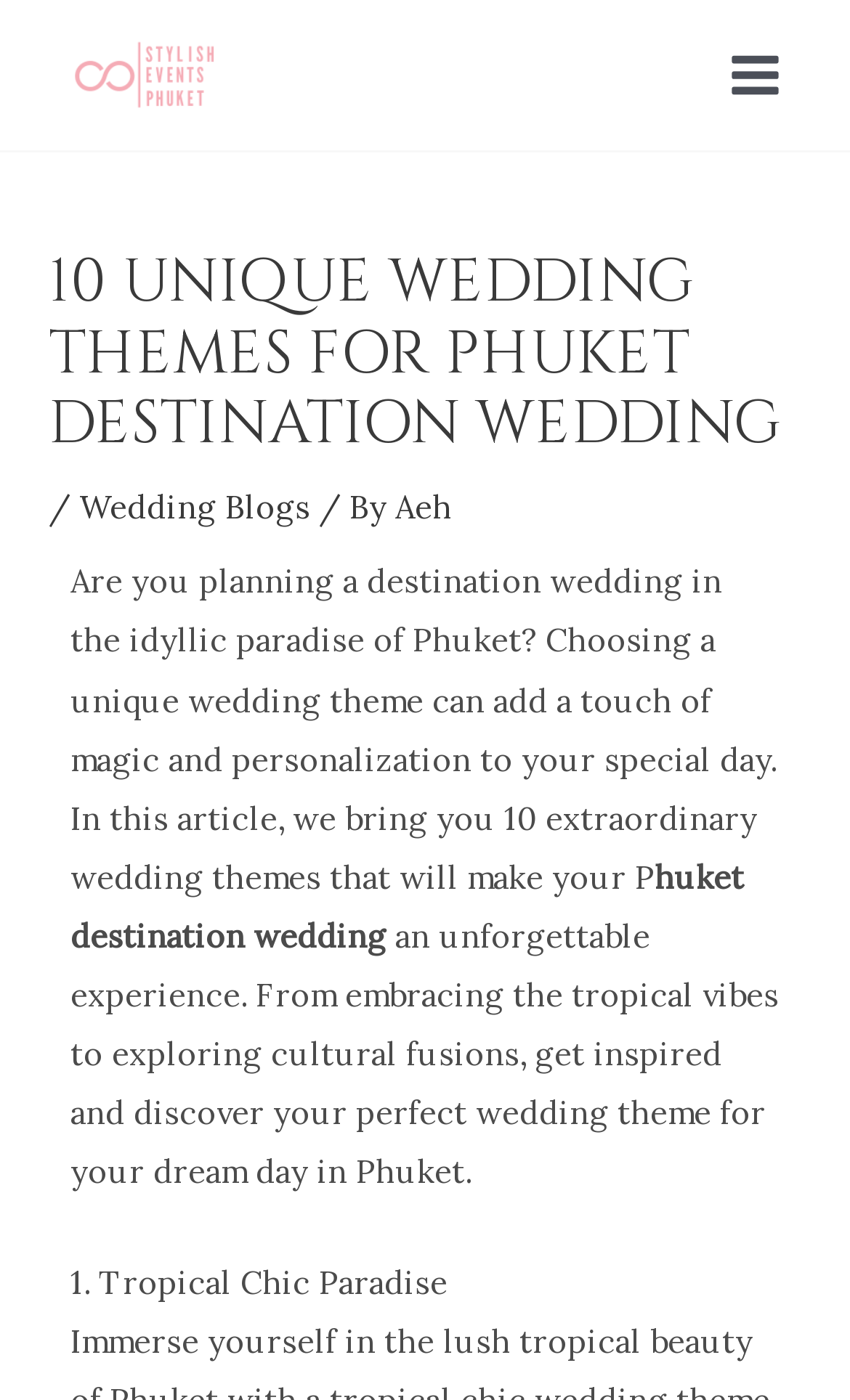Provide the bounding box coordinates for the UI element that is described by this text: "Wedding Blogs". The coordinates should be in the form of four float numbers between 0 and 1: [left, top, right, bottom].

[0.093, 0.347, 0.365, 0.377]